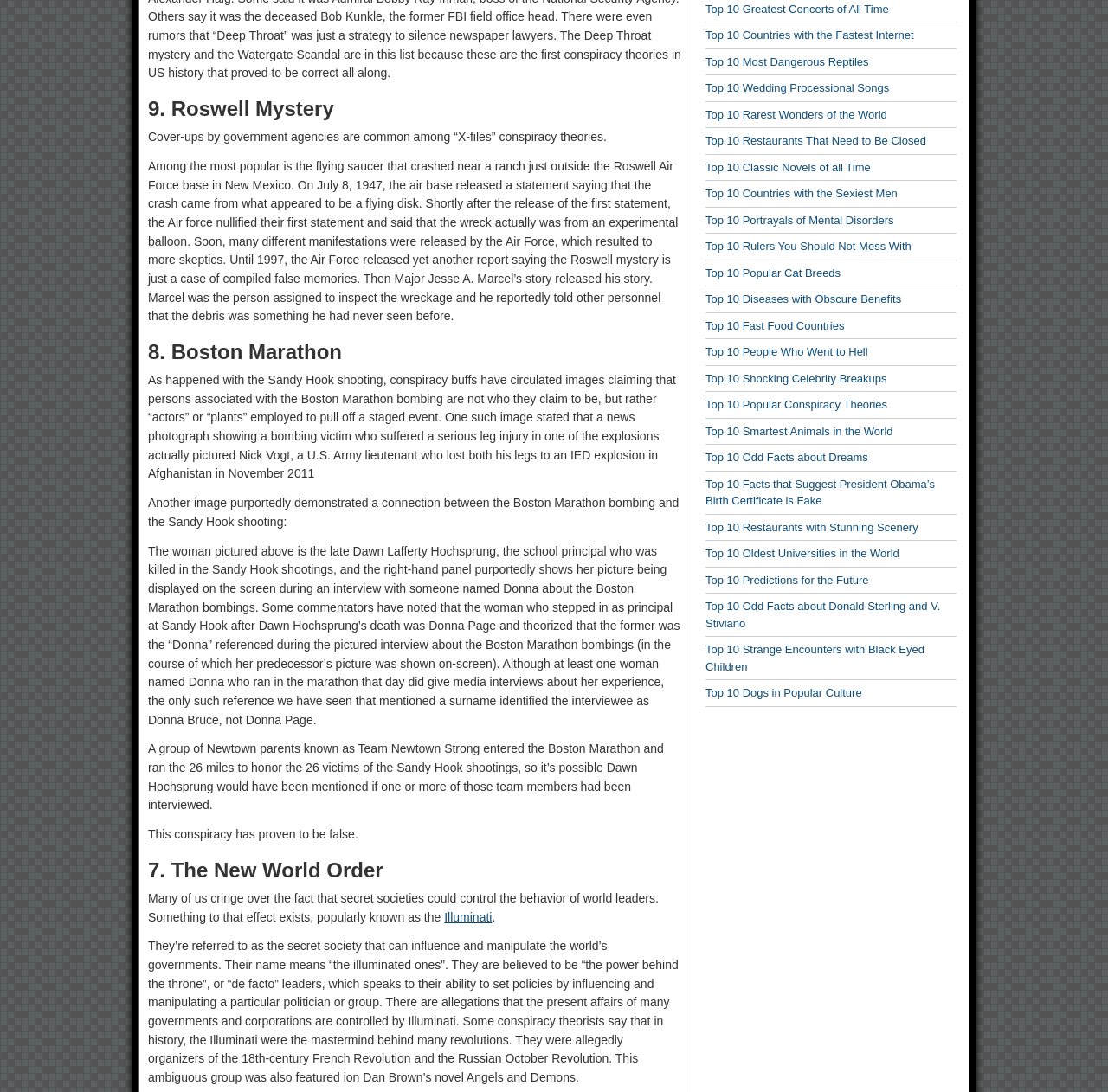Provide the bounding box coordinates of the HTML element this sentence describes: "Illuminati".

[0.401, 0.833, 0.444, 0.846]